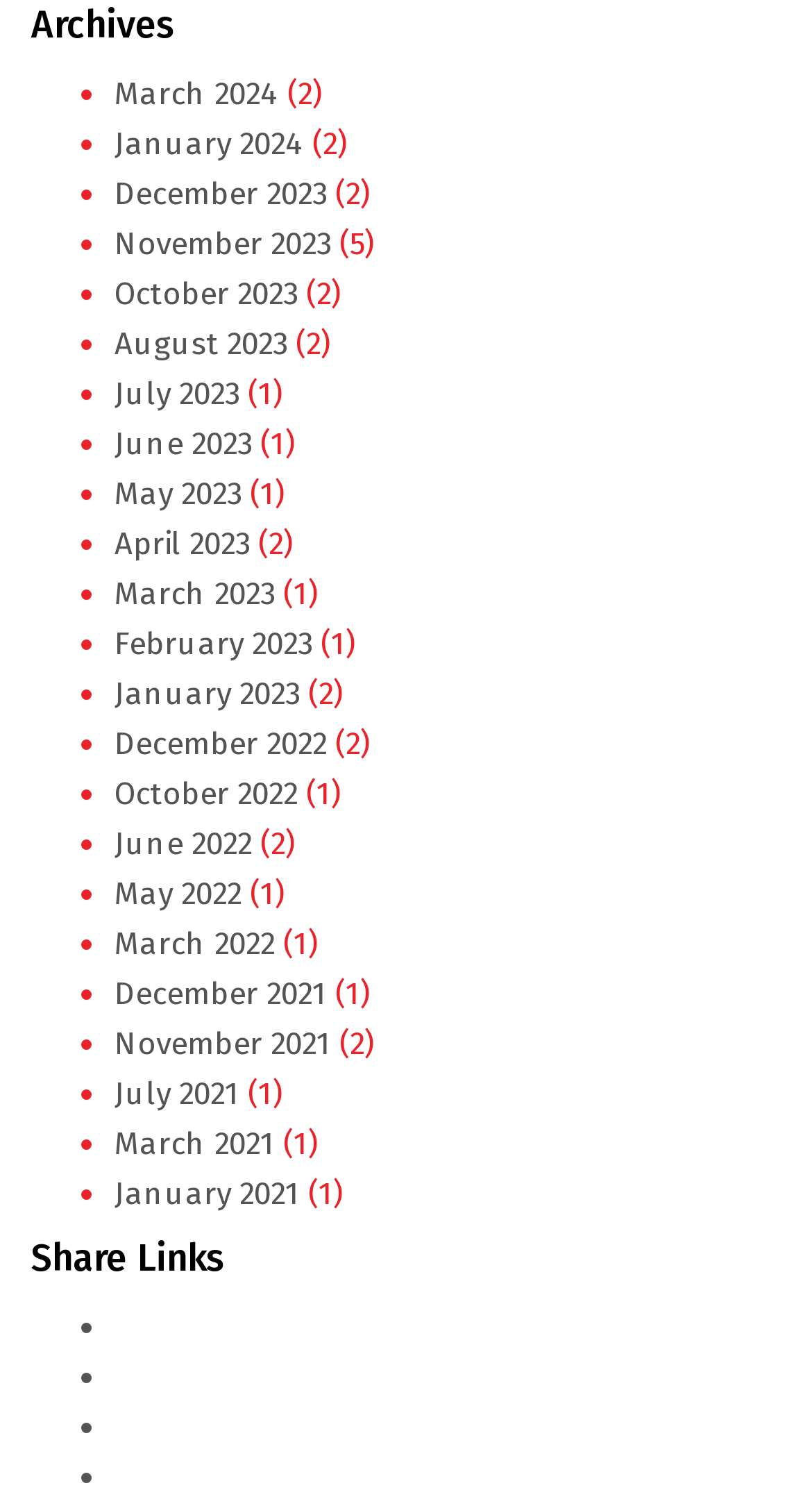Use a single word or phrase to answer the following:
How many list markers are there in the Archives section?

20